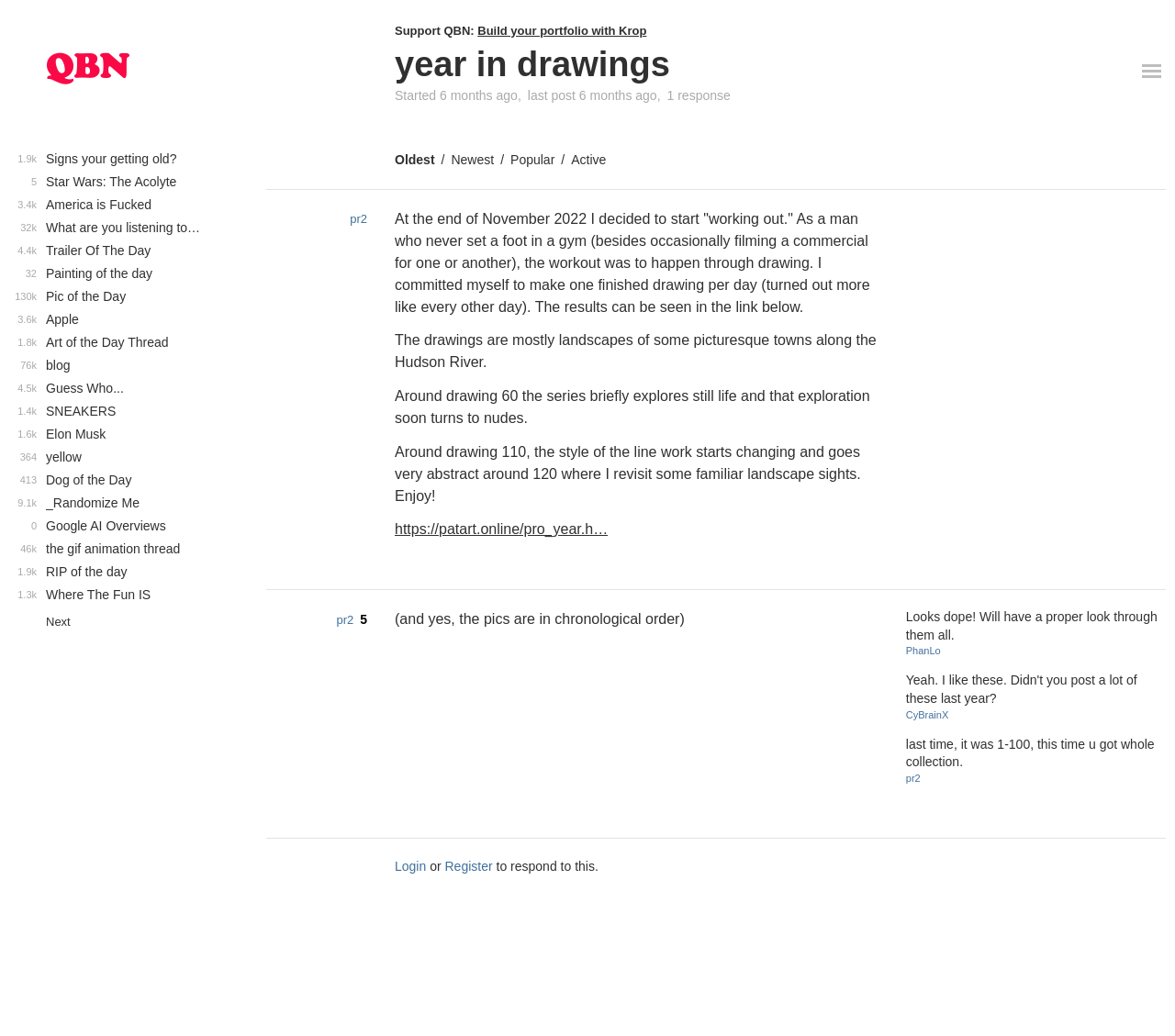Provide the bounding box coordinates of the HTML element this sentence describes: "CA Supply Chain Act". The bounding box coordinates consist of four float numbers between 0 and 1, i.e., [left, top, right, bottom].

None